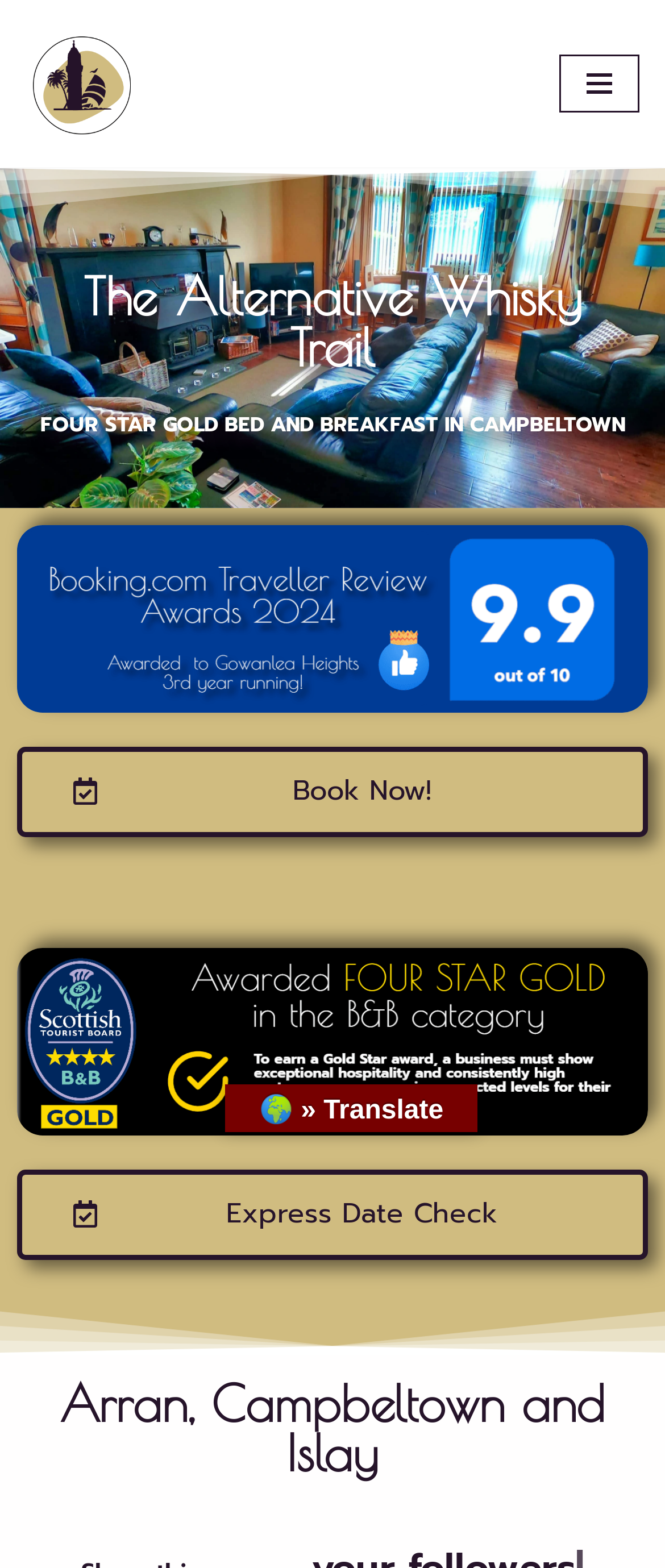Can you locate the main headline on this webpage and provide its text content?

The Alternative Whisky Trail